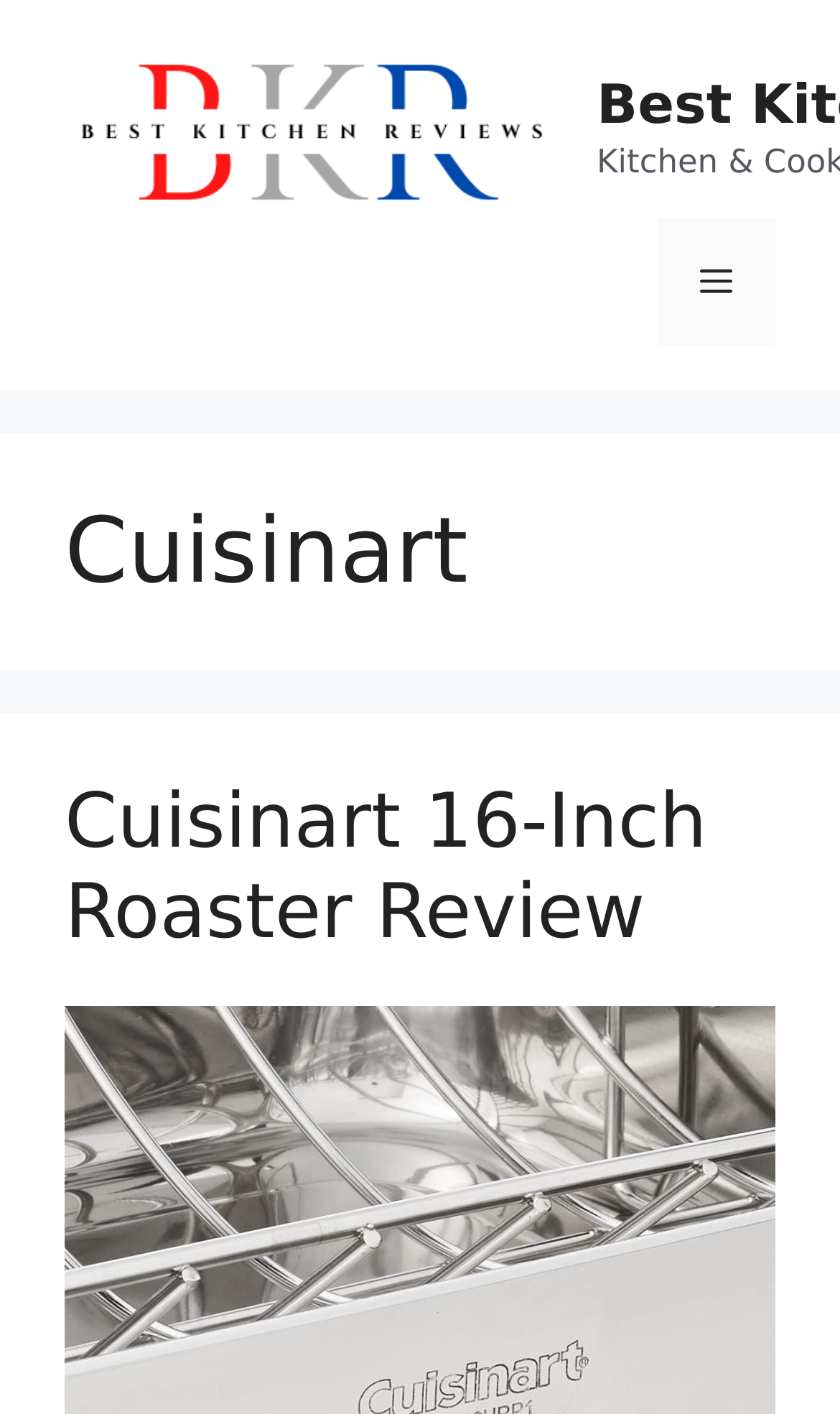How many links are present in the banner section?
Based on the screenshot, respond with a single word or phrase.

1